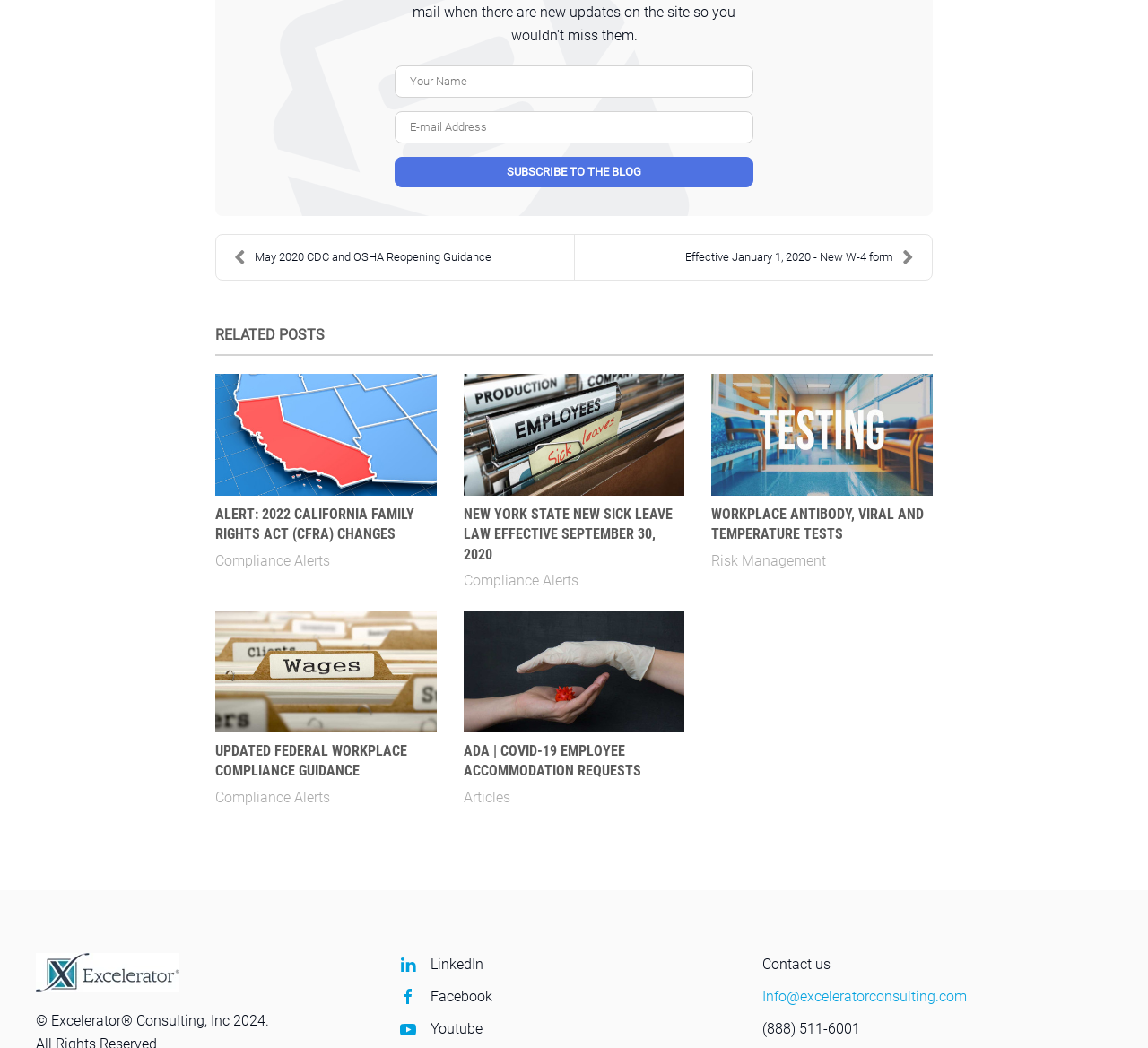Determine the bounding box for the described UI element: "Subscribe to the blog".

[0.344, 0.149, 0.656, 0.179]